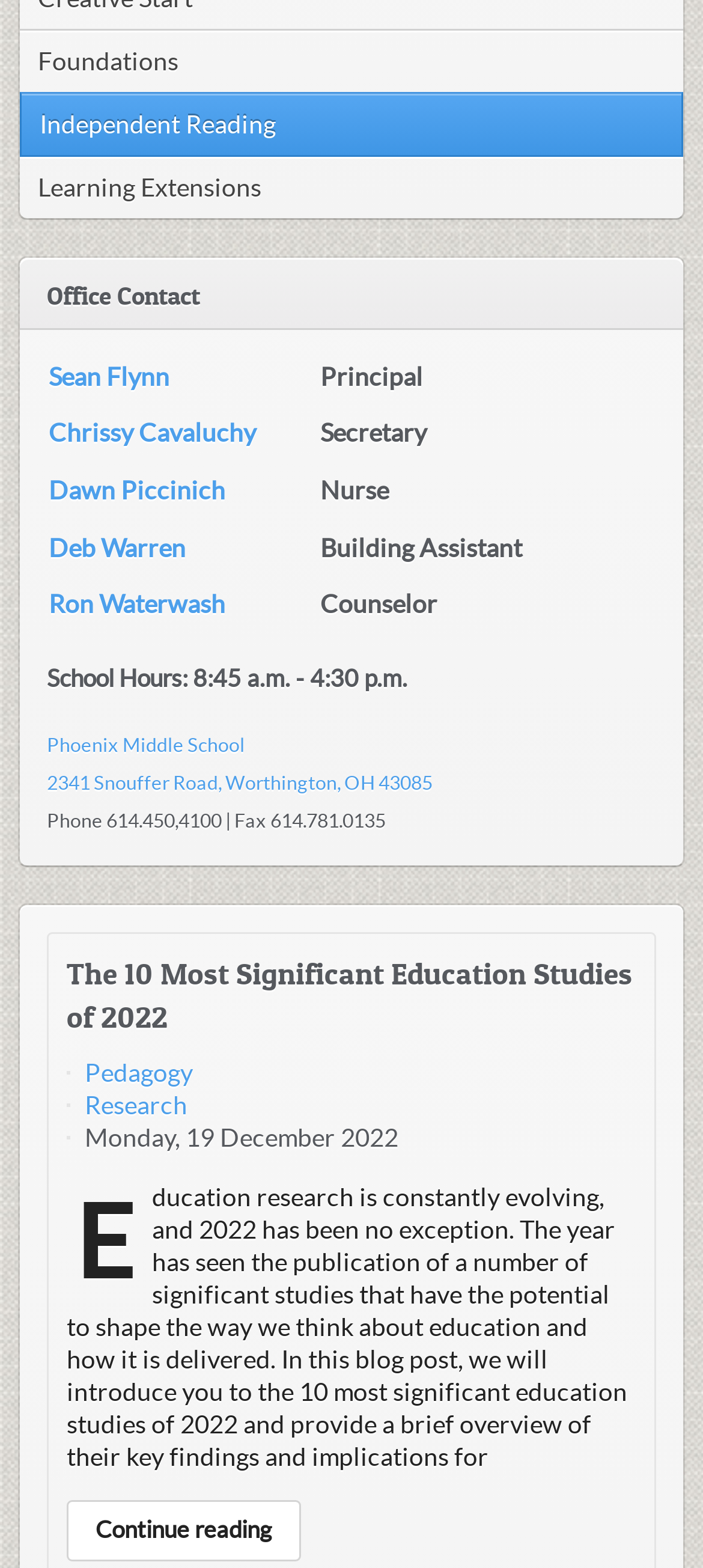Identify the bounding box coordinates of the section that should be clicked to achieve the task described: "Learn about Pedagogy".

[0.121, 0.675, 0.274, 0.693]